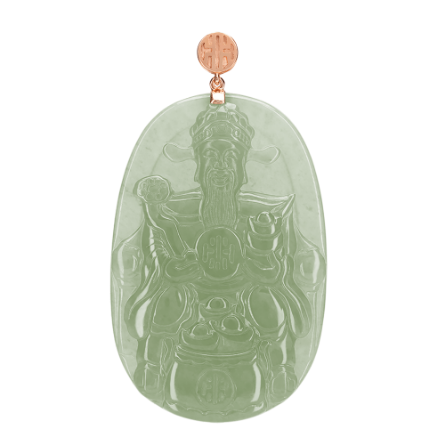Please reply to the following question using a single word or phrase: 
What is the color of the jade background?

Pale green